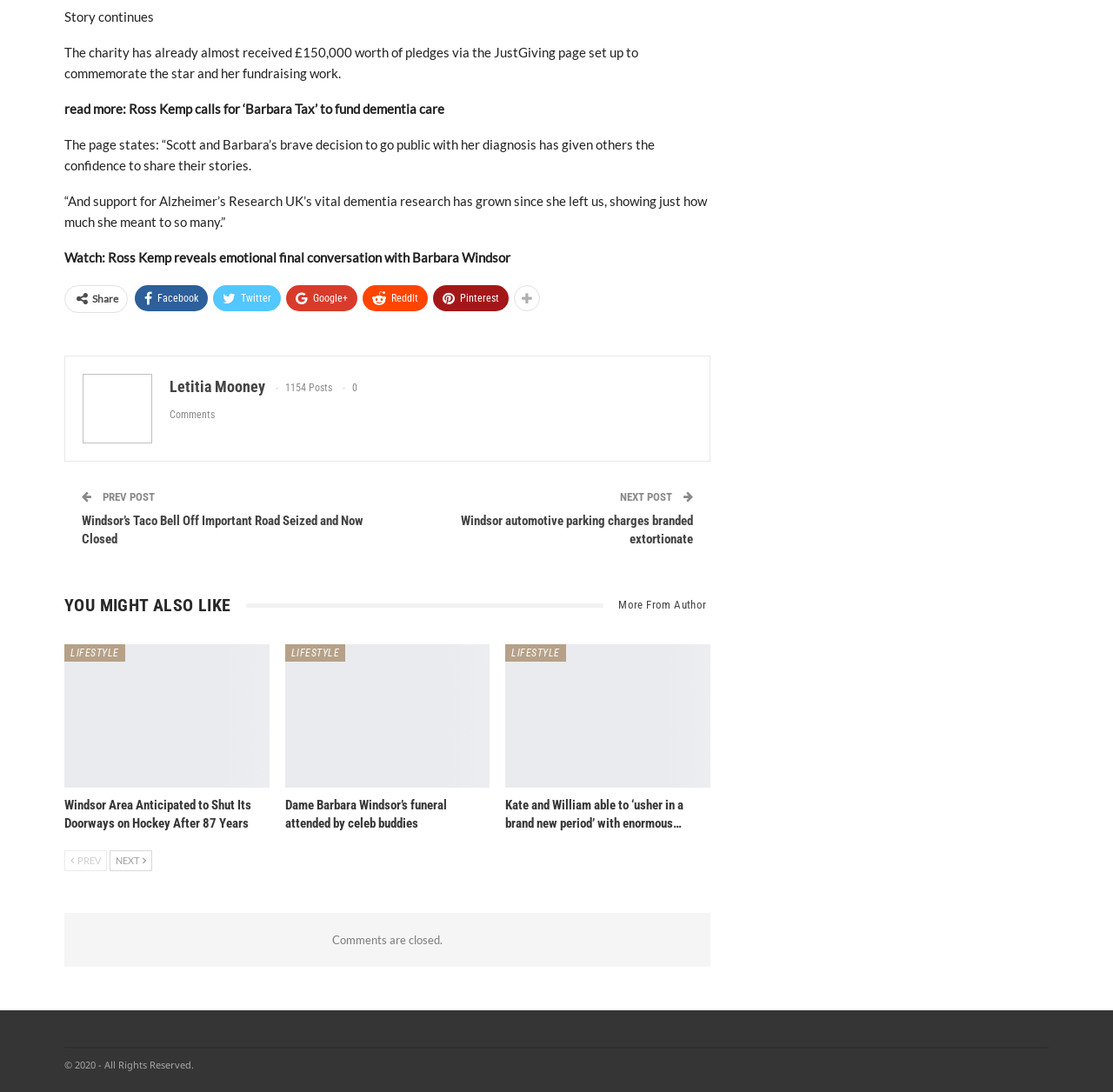Please find the bounding box coordinates for the clickable element needed to perform this instruction: "Share on Facebook".

[0.121, 0.261, 0.187, 0.285]